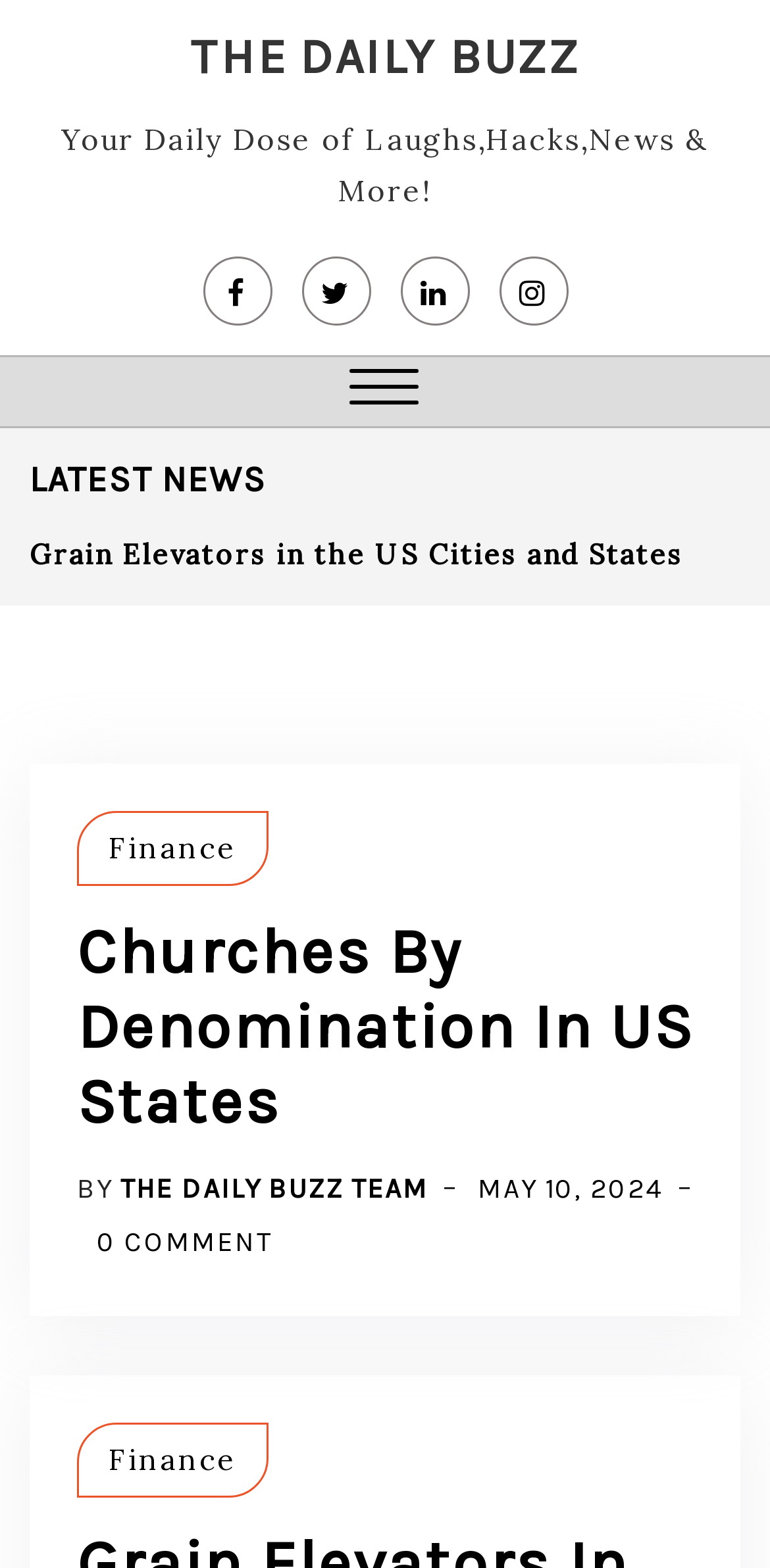Find the bounding box coordinates for the element that must be clicked to complete the instruction: "Open menu". The coordinates should be four float numbers between 0 and 1, indicated as [left, top, right, bottom].

[0.454, 0.228, 0.544, 0.272]